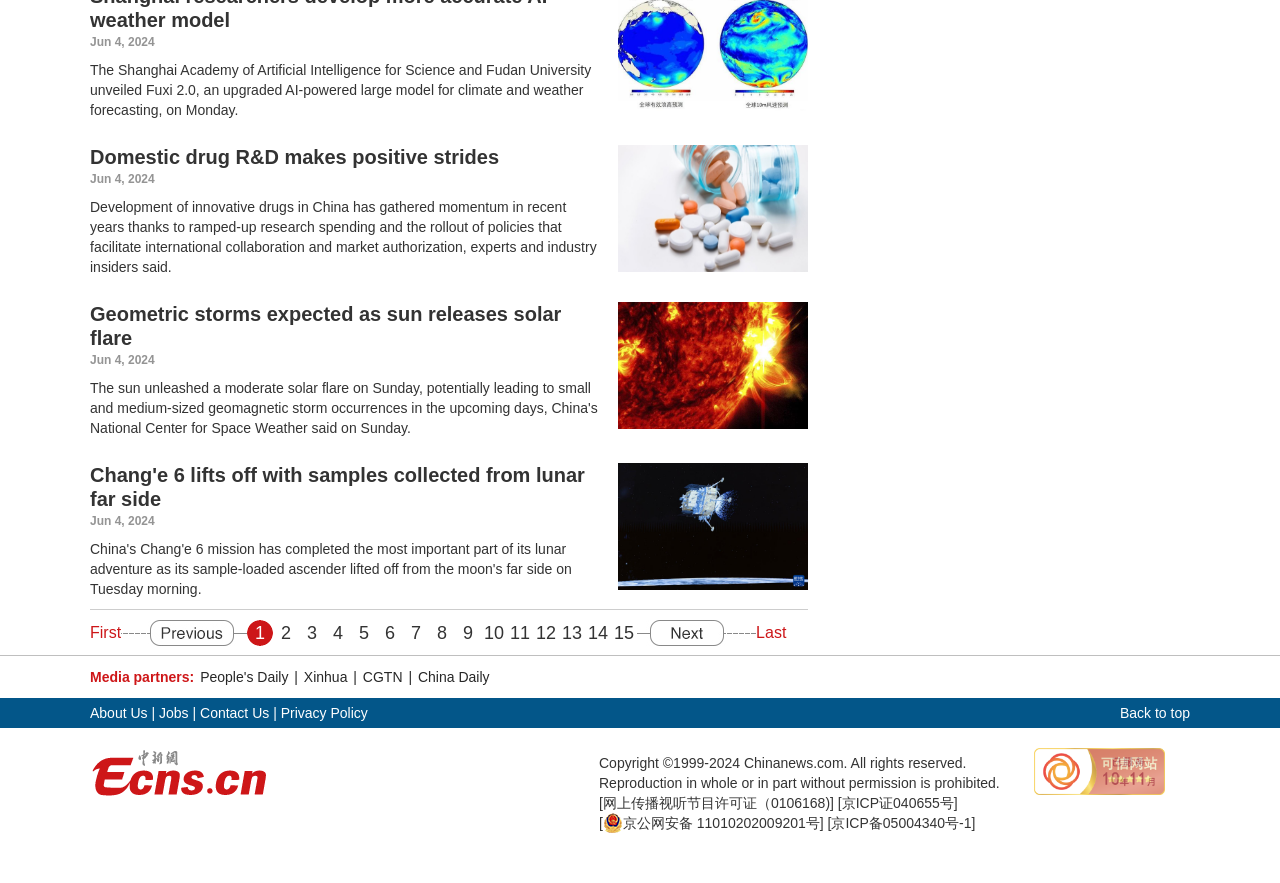Identify the bounding box for the UI element that is described as follows: "Contact Us".

[0.156, 0.798, 0.21, 0.817]